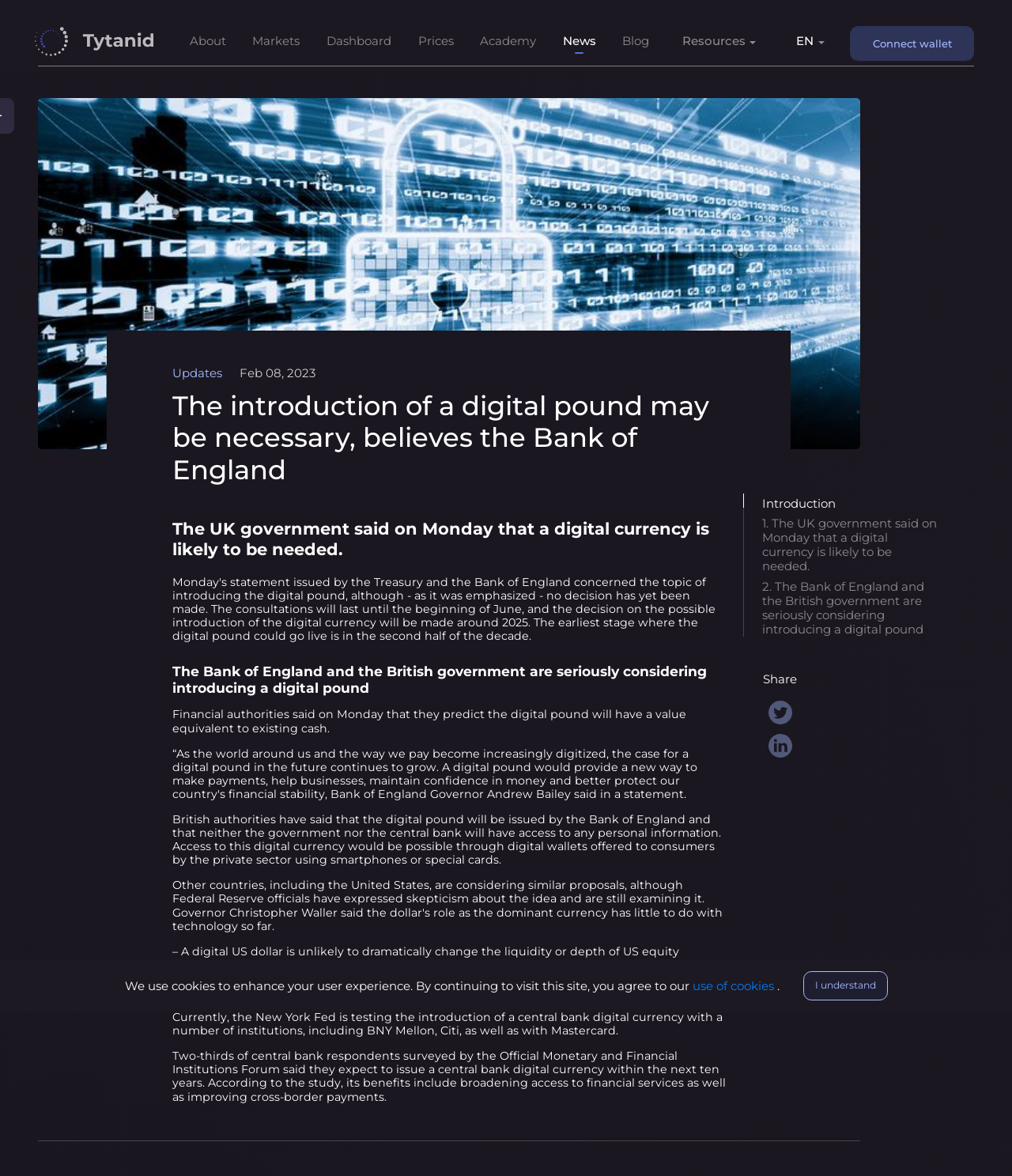Write a detailed summary of the webpage, including text, images, and layout.

This webpage appears to be a news article discussing the potential introduction of a digital currency in the UK. At the top of the page, there is a notification bar with a message about cookies and a button to accept them. Below this, there is a navigation menu with links to various sections of the website, including "About", "Markets", "Dashboard", and "News".

On the left side of the page, there is a large image related to the article, accompanied by a heading that reads "The introduction of a digital pound may be necessary, believes the Bank of England". Below this, there are several paragraphs of text that provide updates and details about the potential digital currency, including quotes from the UK government and the Bank of England.

The article is divided into sections, with headings that summarize the main points, such as "The UK government said on Monday that a digital currency is likely to be needed" and "The Bank of England and the British government are seriously considering introducing a digital pound". There are also links to related articles or sections, including "Introduction" and "Share", which allows users to share the article on social media platforms like Twitter and LinkedIn.

At the bottom of the page, there is a horizontal separator, followed by a button to connect a wallet and a language selection button. Overall, the webpage is well-organized and easy to navigate, with clear headings and concise text that summarizes the main points of the article.